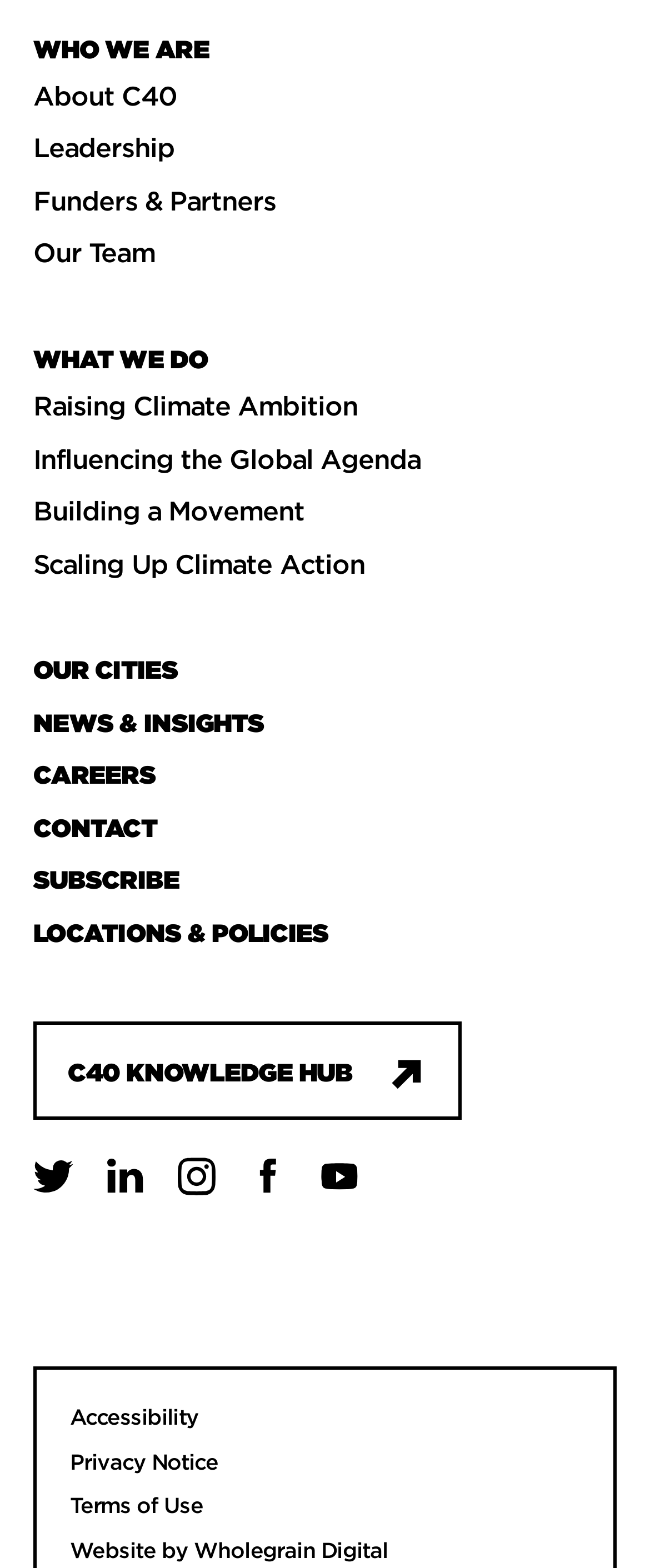Find the bounding box coordinates for the area that must be clicked to perform this action: "Read about C40's funders and partners".

[0.045, 0.115, 0.43, 0.141]